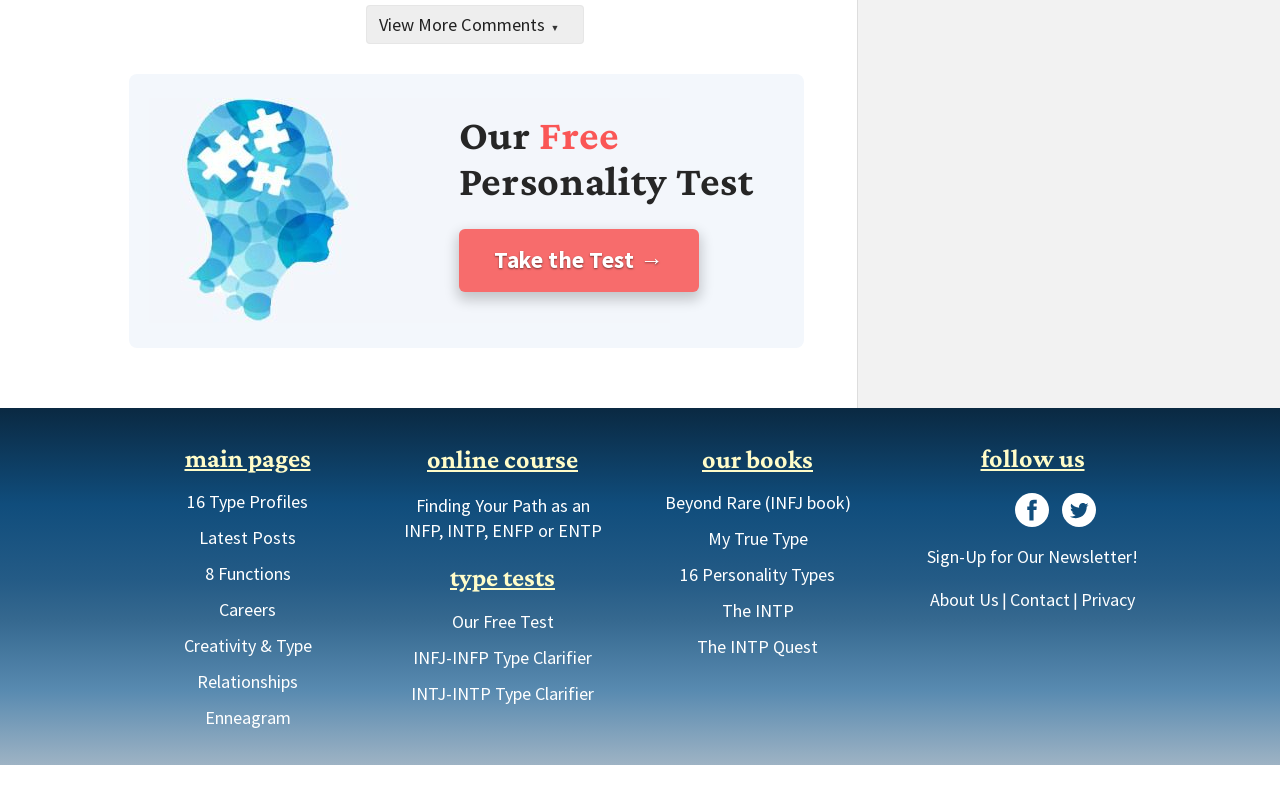How many social media platforms are linked on the webpage?
Utilize the image to construct a detailed and well-explained answer.

I counted the links to social media platforms, including 'Facebook', 'Twitter', and 'Newsletter', which totals 3 platforms.